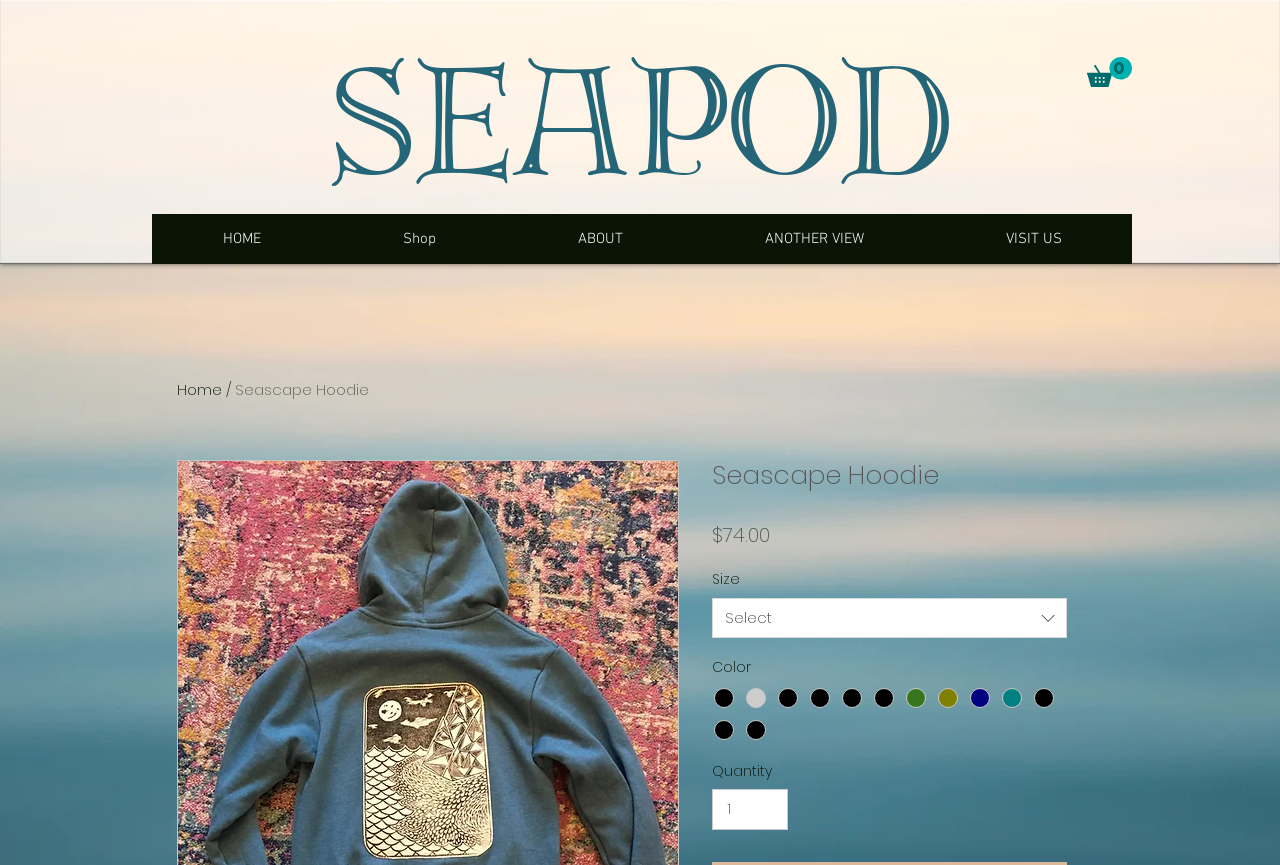Please locate the bounding box coordinates of the element that should be clicked to achieve the given instruction: "Go to the HOME page".

[0.119, 0.247, 0.259, 0.305]